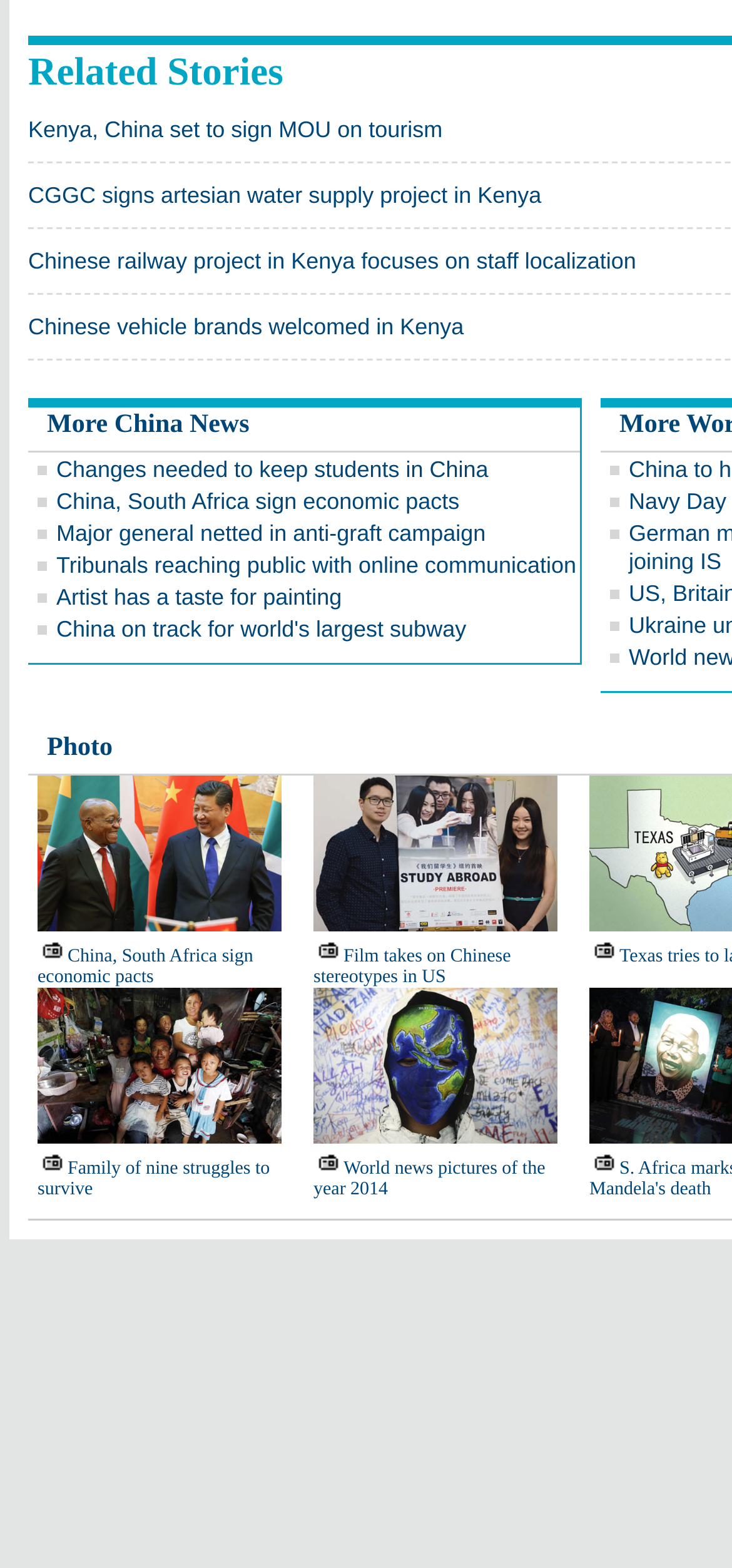Use the information in the screenshot to answer the question comprehensively: What is the title of the third link?

The third link on the webpage has the text 'Chinese railway project in Kenya focuses on staff localization', which indicates that the title of this link is 'Chinese railway project in Kenya'.